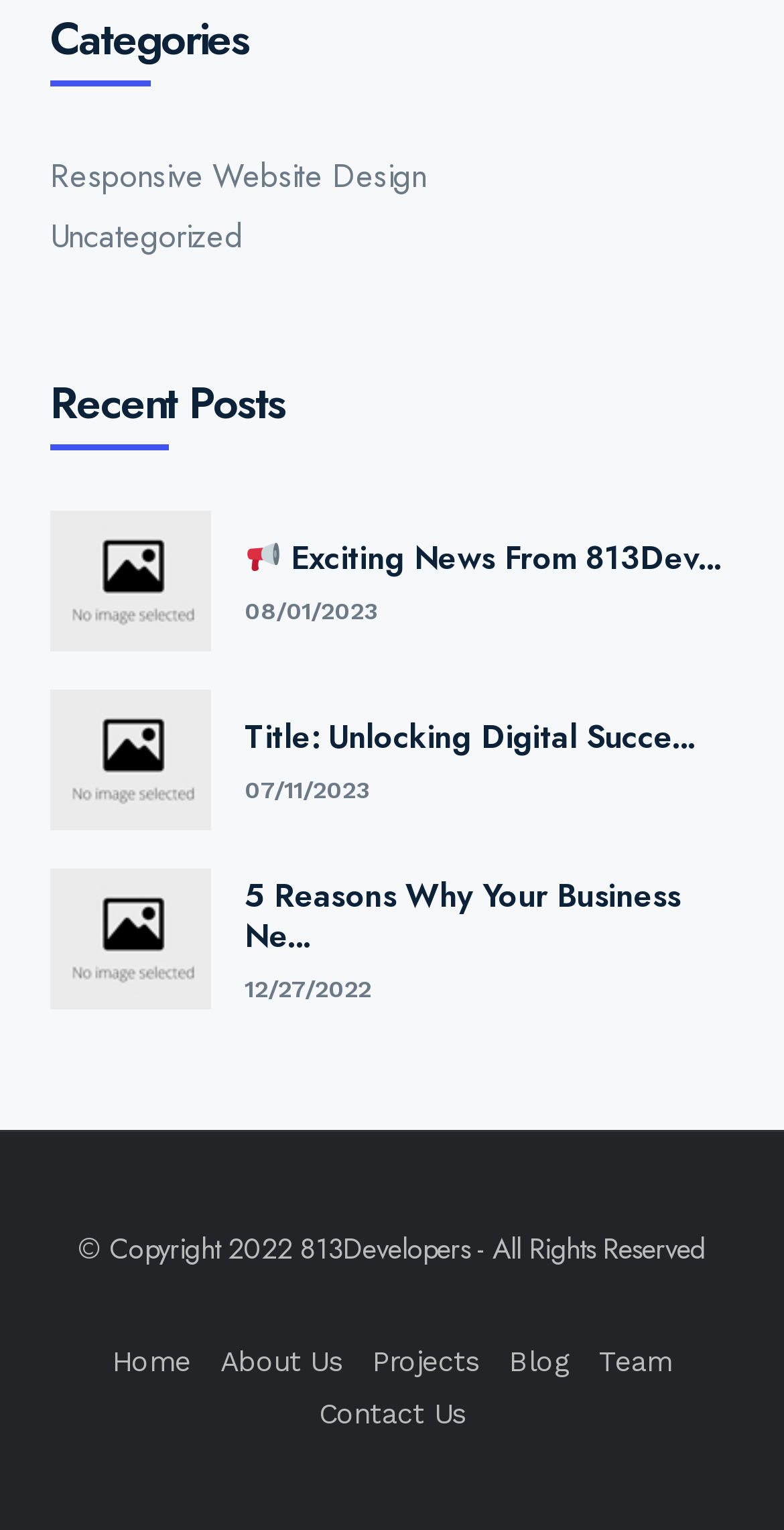Return the bounding box coordinates of the UI element that corresponds to this description: "Projects". The coordinates must be given as four float numbers in the range of 0 and 1, [left, top, right, bottom].

[0.474, 0.879, 0.611, 0.9]